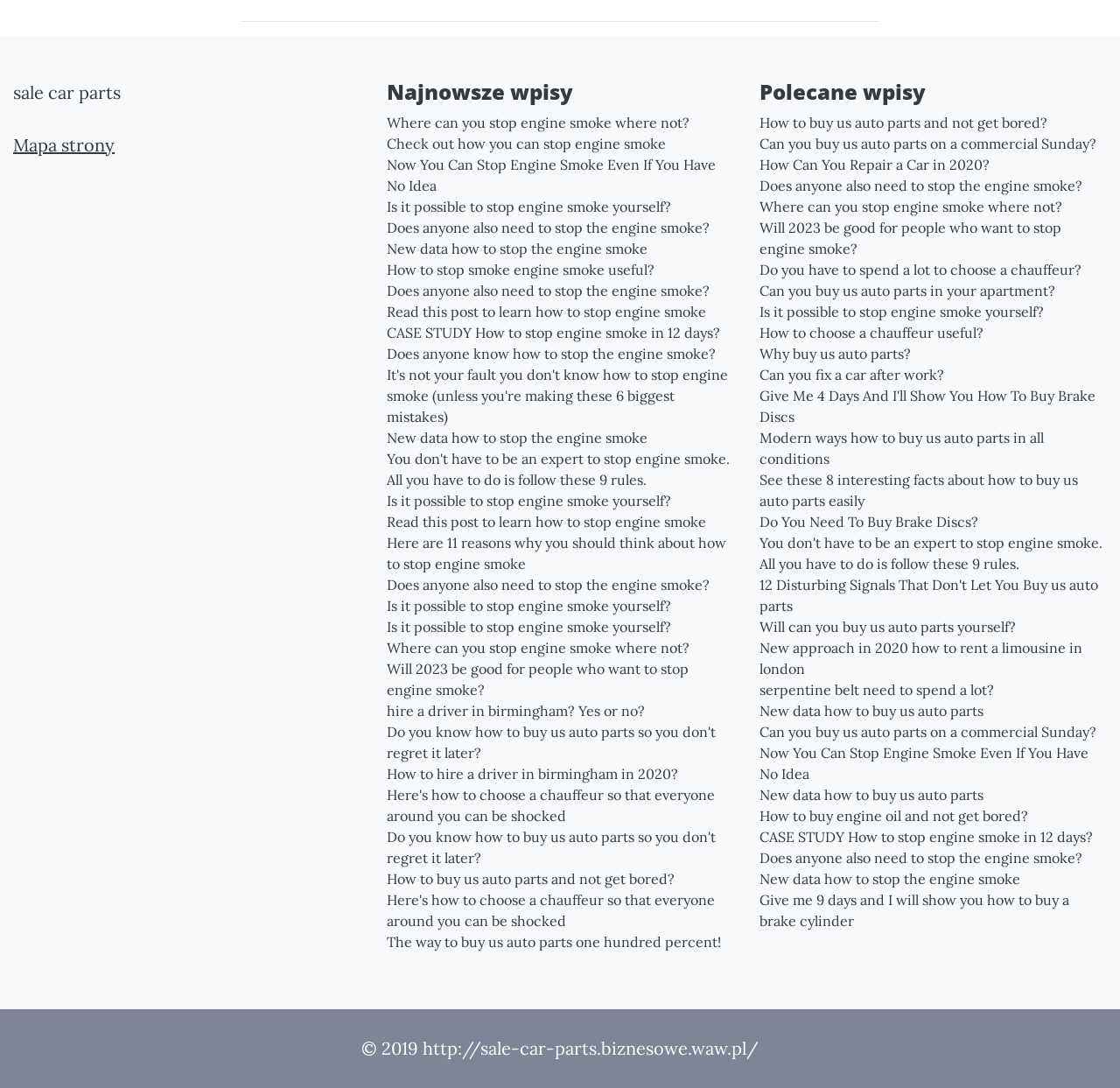Are there any headings on the webpage? Observe the screenshot and provide a one-word or short phrase answer.

Yes